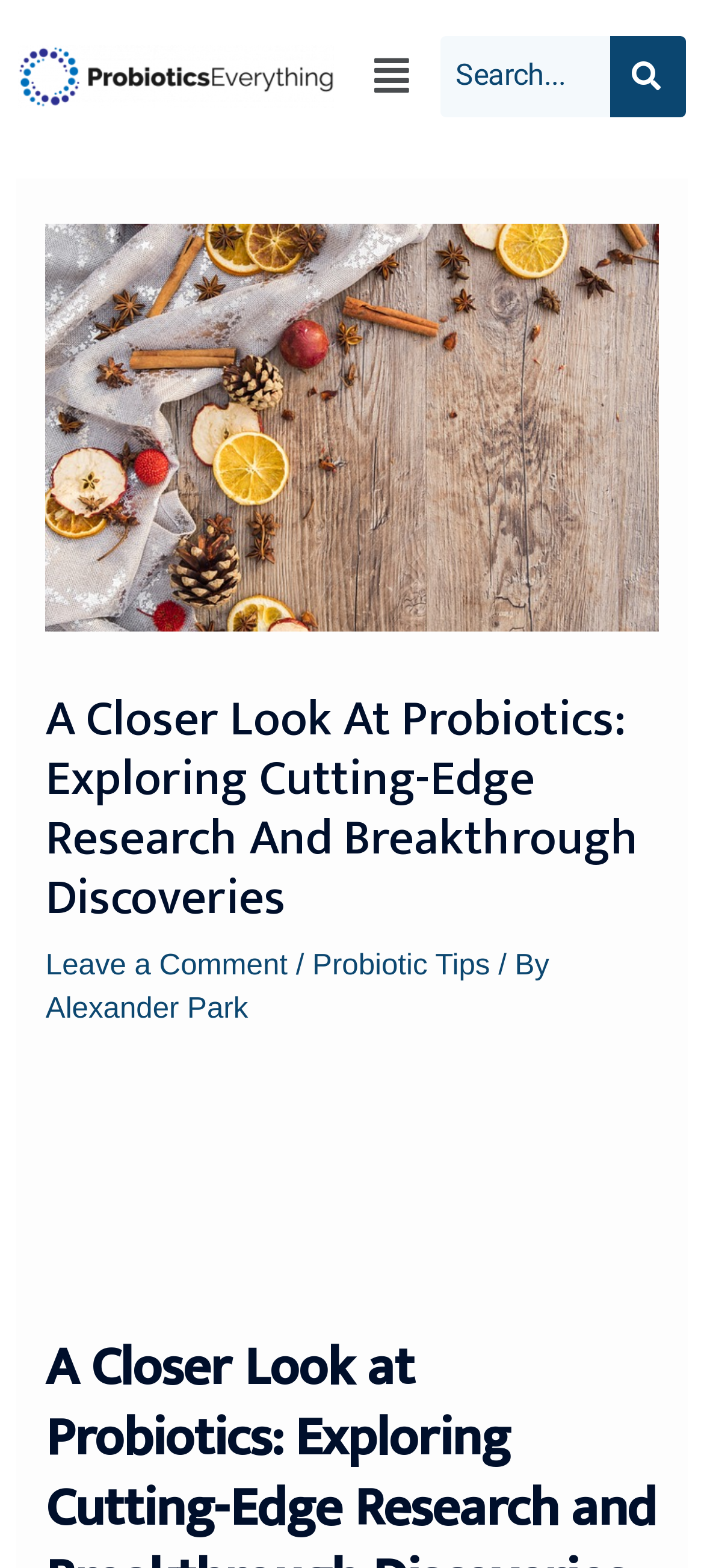Describe every aspect of the webpage comprehensively.

The webpage is about probiotics, with a focus on exploring cutting-edge research and breakthrough discoveries. At the top left, there is a logo image with the text "ProbioticsEverything-02(1)". Next to it, on the top right, is a menu button with a hamburger icon. Below the logo, there is a search bar that spans almost the entire width of the page, with a search box and a search button on the right.

The main content of the page is headed by a large title "A Closer Look At Probiotics: Exploring Cutting-Edge Research And Breakthrough Discoveries", which is centered near the top of the page. Below the title, there are three links: "Leave a Comment", "Probiotic Tips", and "Alexander Park", with a slash and "By" separating the last two links. These links are aligned to the left and are relatively close to each other.